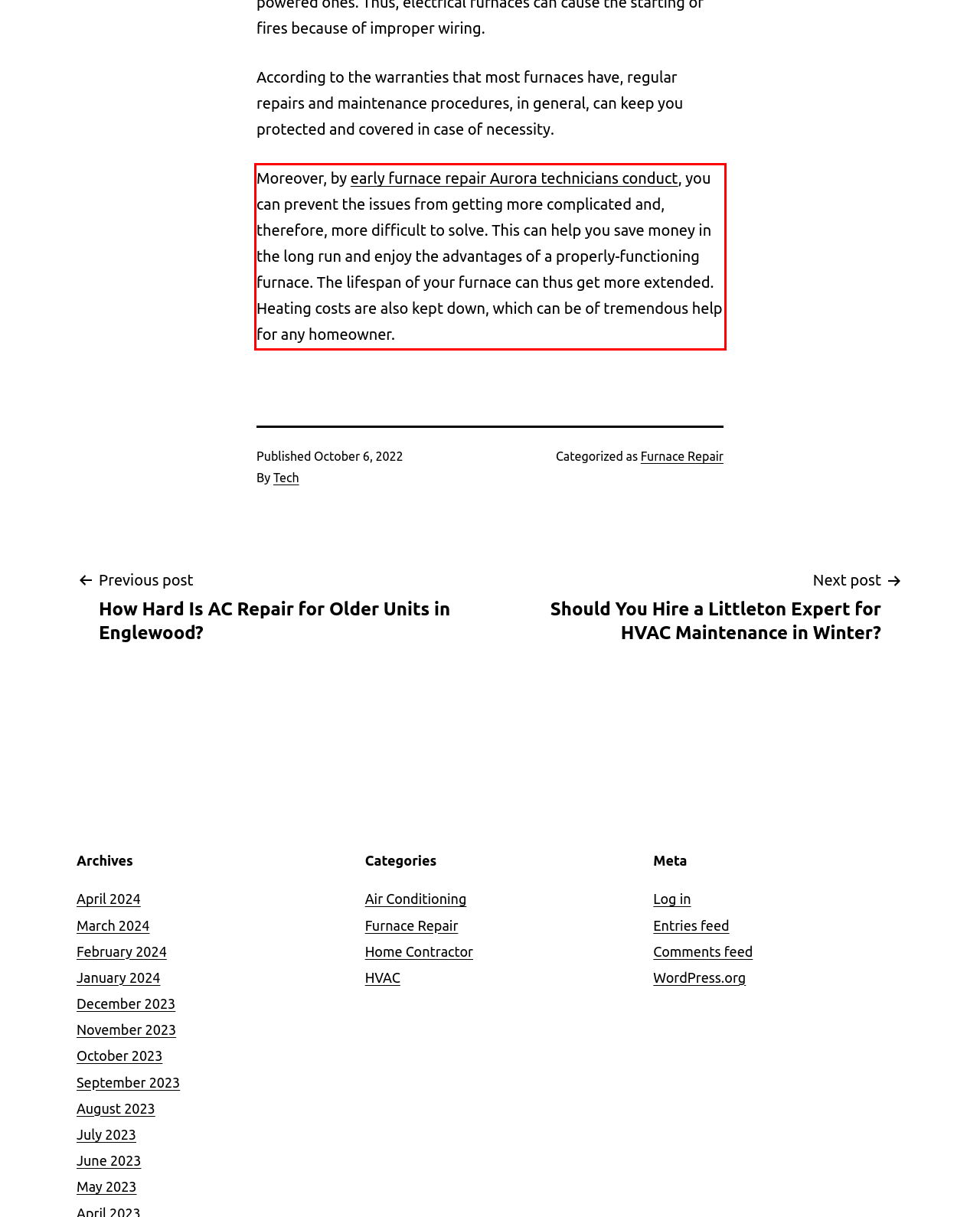Identify and extract the text within the red rectangle in the screenshot of the webpage.

Moreover, by early furnace repair Aurora technicians conduct, you can prevent the issues from getting more complicated and, therefore, more difficult to solve. This can help you save money in the long run and enjoy the advantages of a properly-functioning furnace. The lifespan of your furnace can thus get more extended. Heating costs are also kept down, which can be of tremendous help for any homeowner.